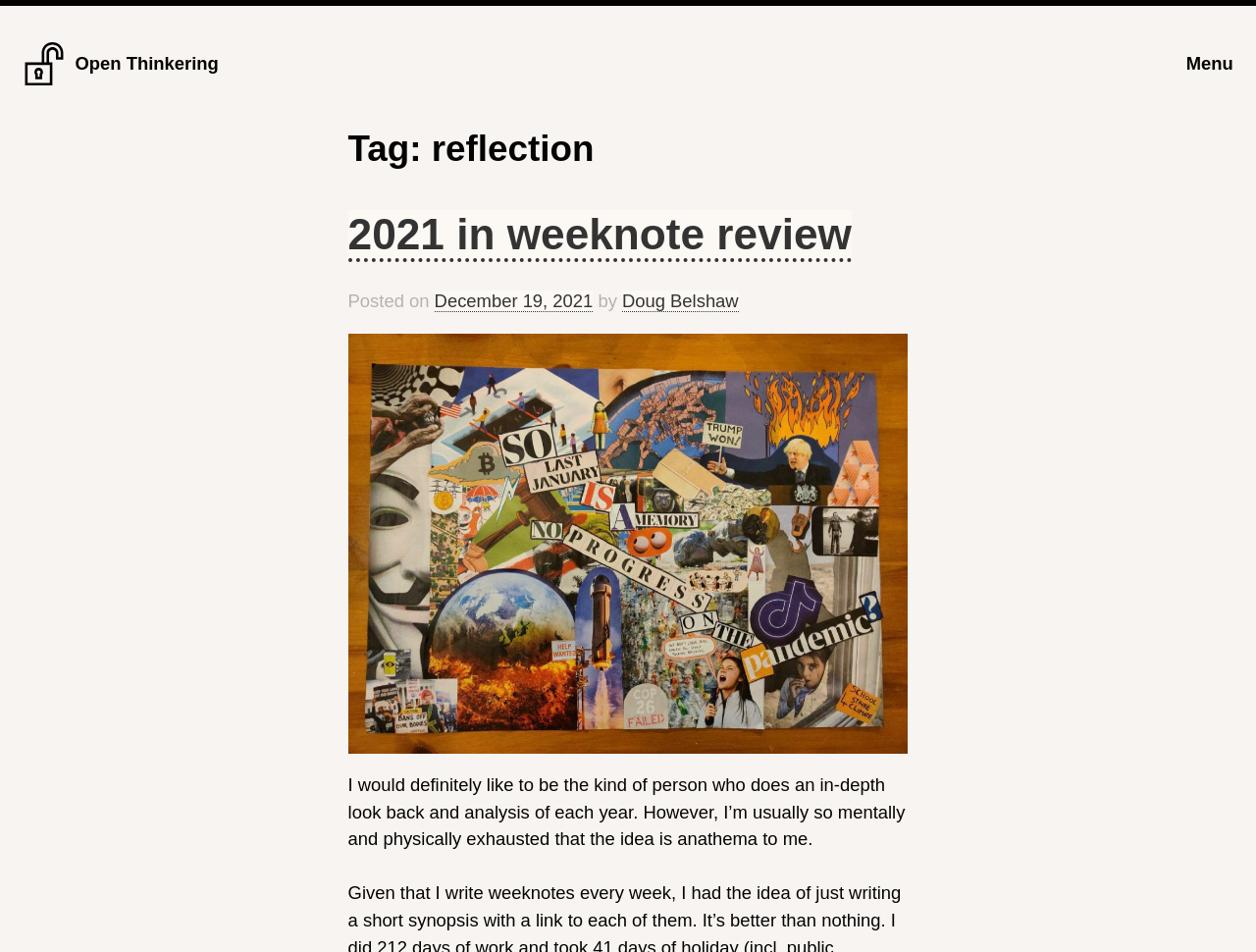What is the name of the author of the post?
Please provide a single word or phrase answer based on the image.

Doug Belshaw